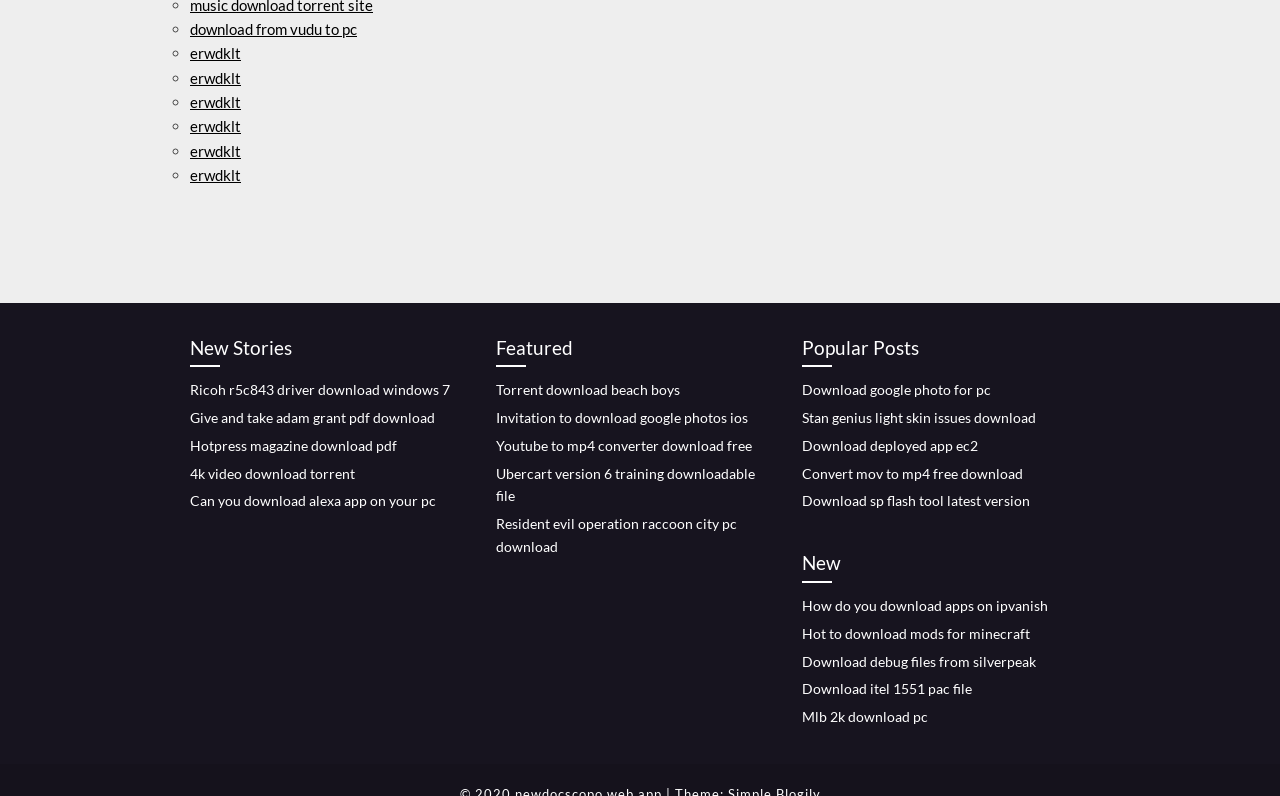Can you determine the bounding box coordinates of the area that needs to be clicked to fulfill the following instruction: "download google photo for pc"?

[0.627, 0.479, 0.774, 0.5]